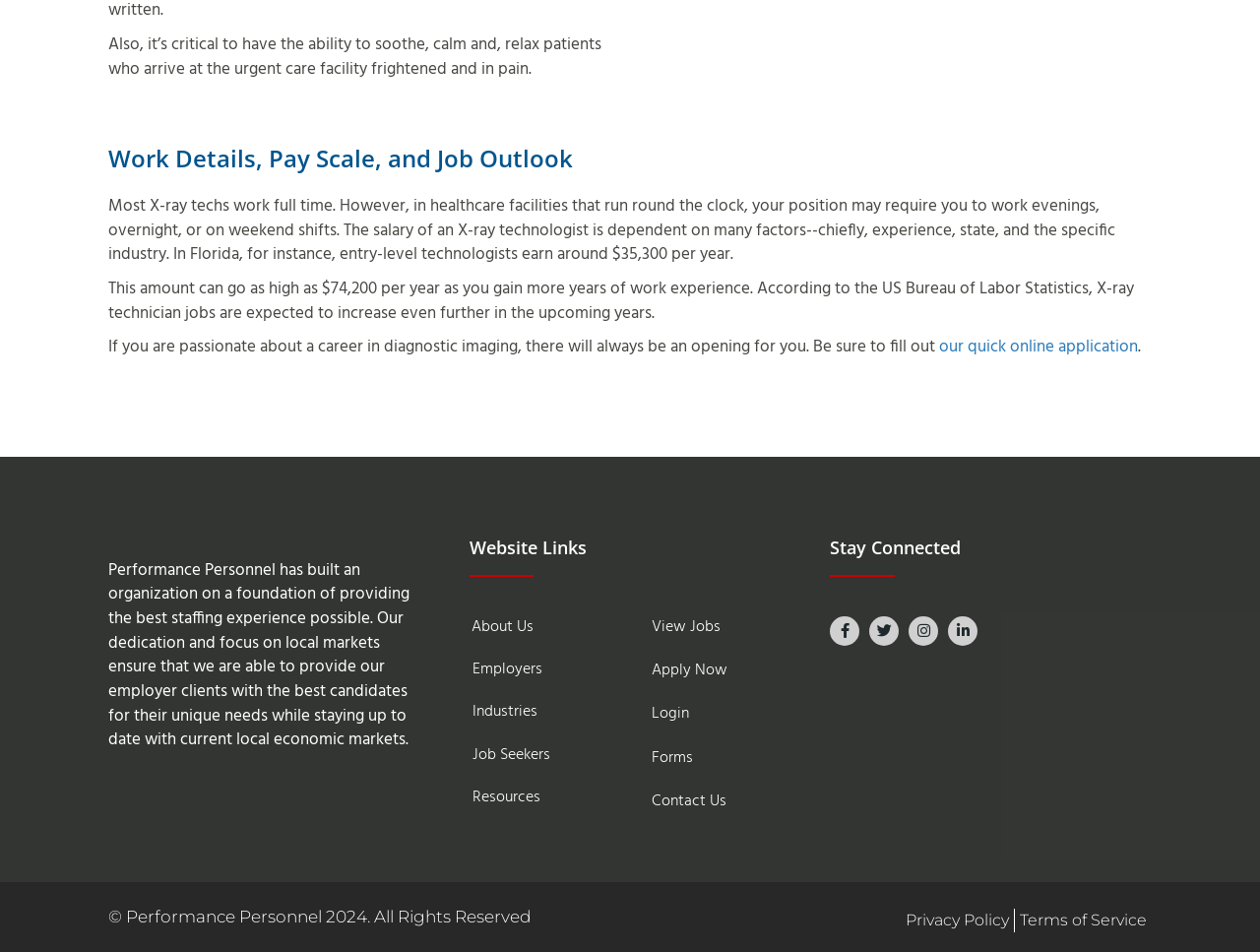Pinpoint the bounding box coordinates of the clickable area necessary to execute the following instruction: "Read about Performance Personnel". The coordinates should be given as four float numbers between 0 and 1, namely [left, top, right, bottom].

[0.086, 0.585, 0.325, 0.791]